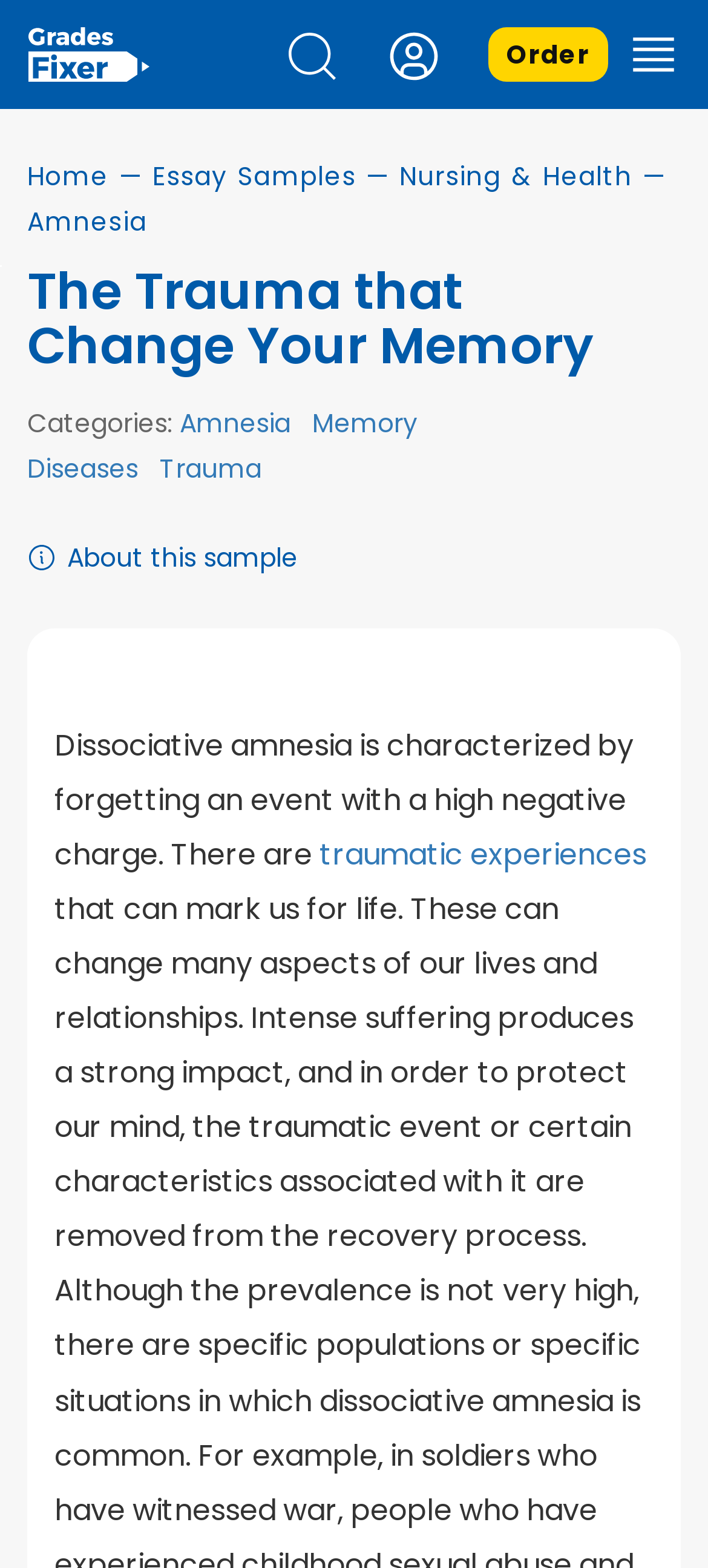Using the provided element description "Amnesia", determine the bounding box coordinates of the UI element.

[0.038, 0.13, 0.207, 0.153]